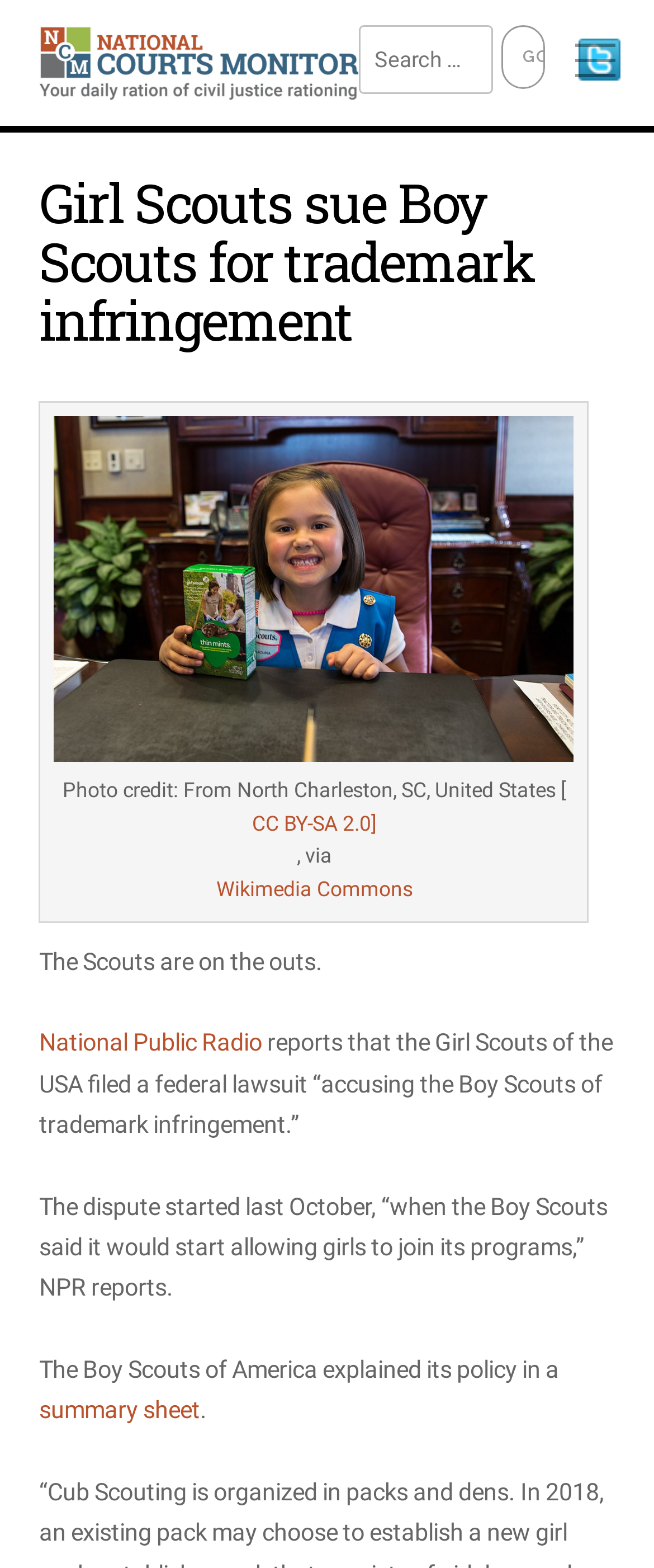What is the name of the organization suing the Boy Scouts?
Please provide a single word or phrase in response based on the screenshot.

Girl Scouts of the USA